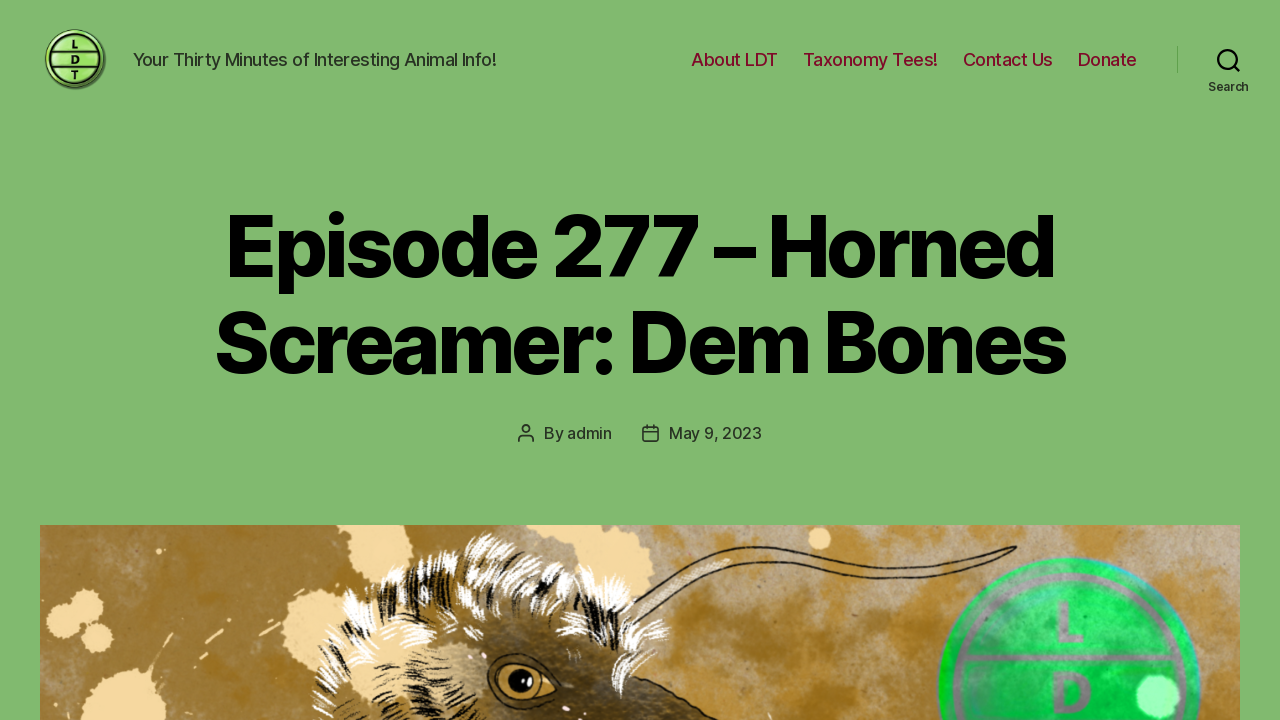What is the name of the taxonomy-related section? Please answer the question using a single word or phrase based on the image.

Life, Death, and Taxonomy